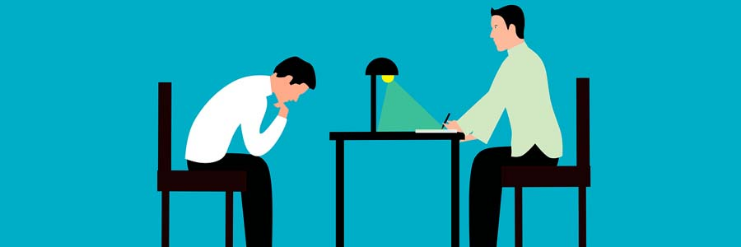Provide a comprehensive description of the image.

The image illustrates a scene depicting an online therapy session. On the left, a person appears contemplative and distressed, resting their chin on their hand, conveying a sense of struggle or introspection. Opposite them, another individual, dressed in a light green shirt, is actively engaged in writing at a table adorned with a lamp that casts a focused light on the workspace. This visual representation emphasizes the supportive and interactive nature of online therapy, showcasing how digital platforms can facilitate meaningful connections between therapists and individuals seeking mental health support. The backdrop is a calming turquoise, enhancing the overall theme of tranquility and healing associated with mental health care provided by services like United Healthcare.